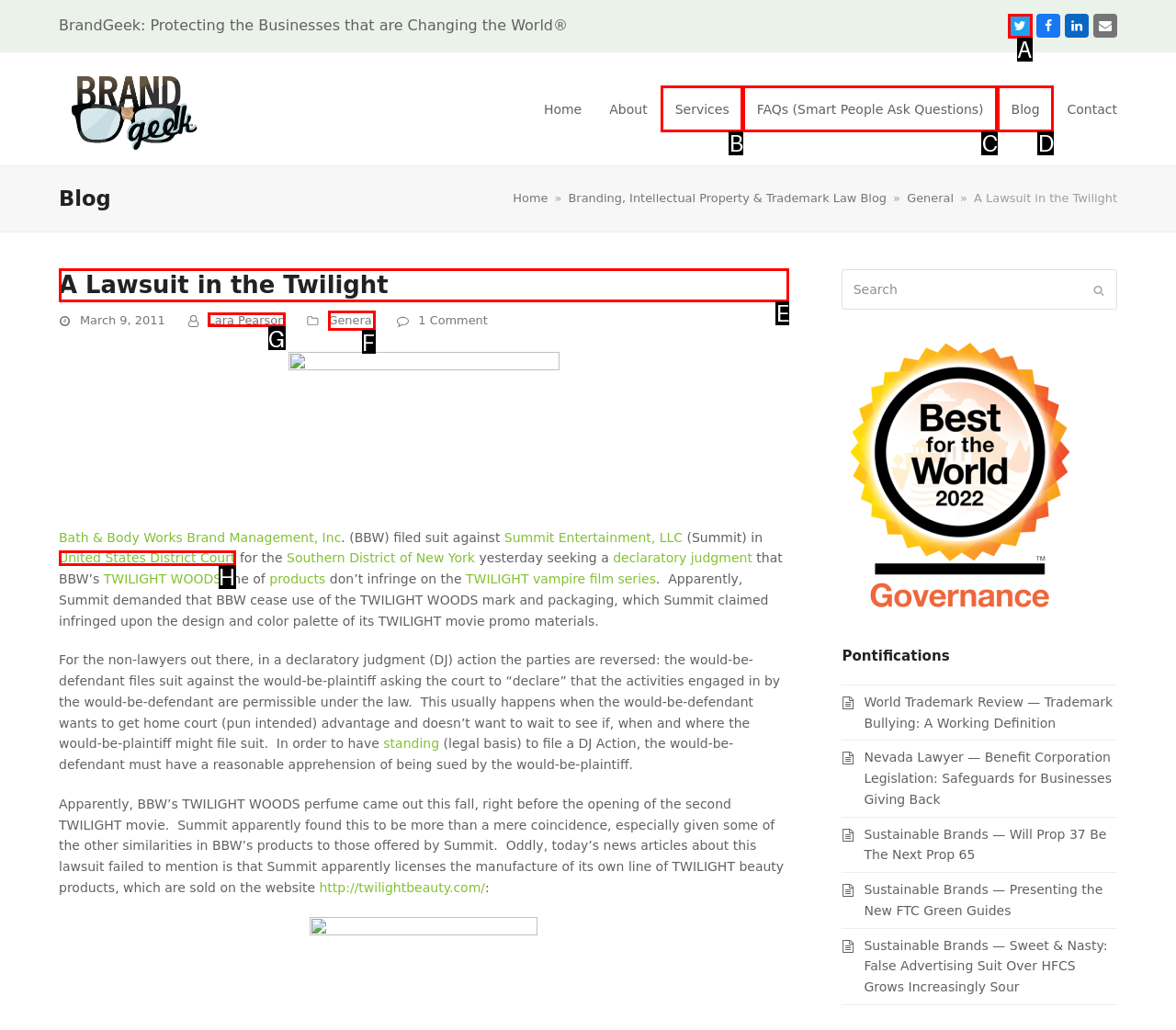What option should you select to complete this task: Read the 'A Lawsuit in the Twilight' blog post? Indicate your answer by providing the letter only.

E